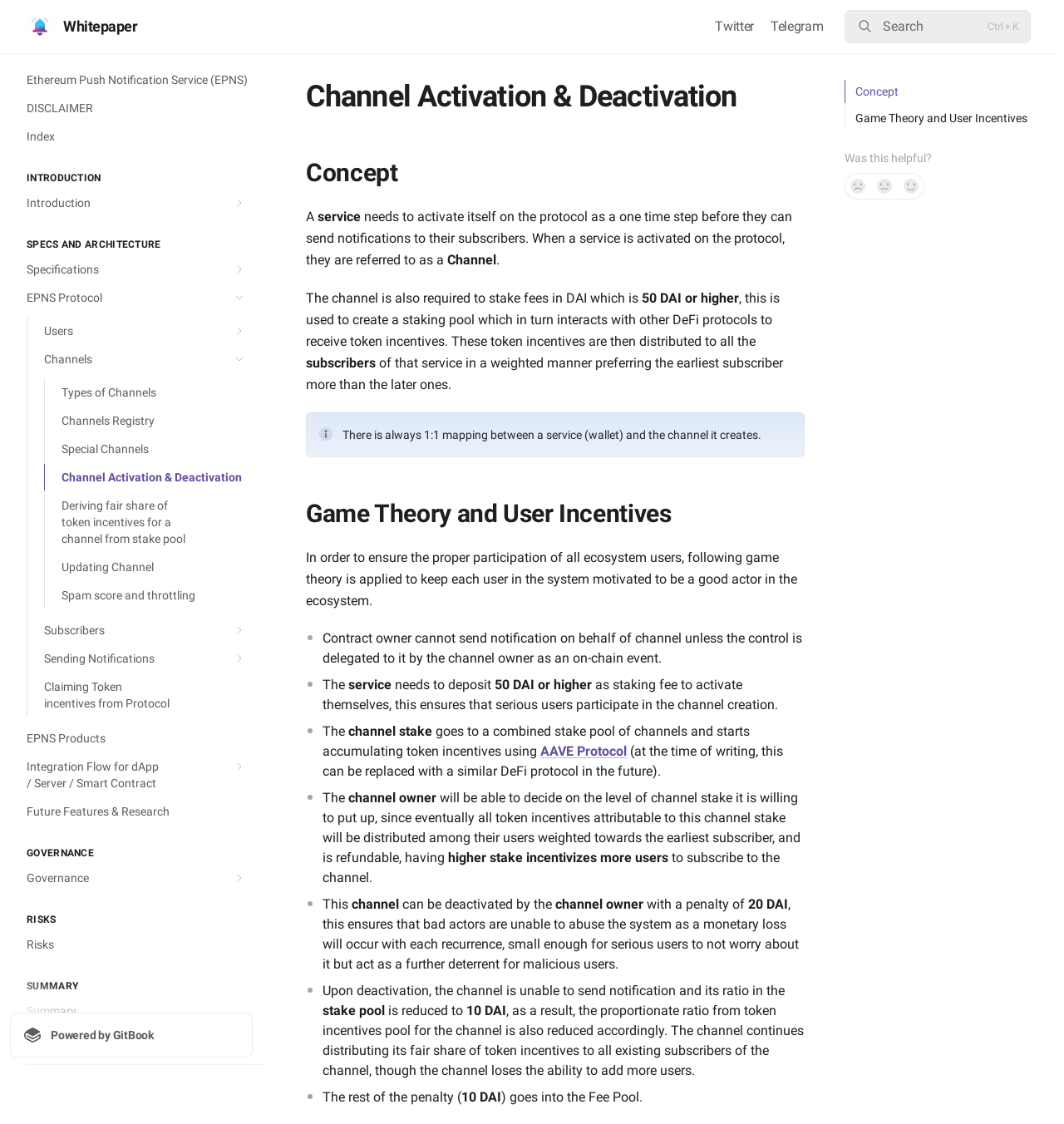Please identify the bounding box coordinates of the area I need to click to accomplish the following instruction: "Click the 'Channel Activation & Deactivation' link".

[0.042, 0.413, 0.238, 0.436]